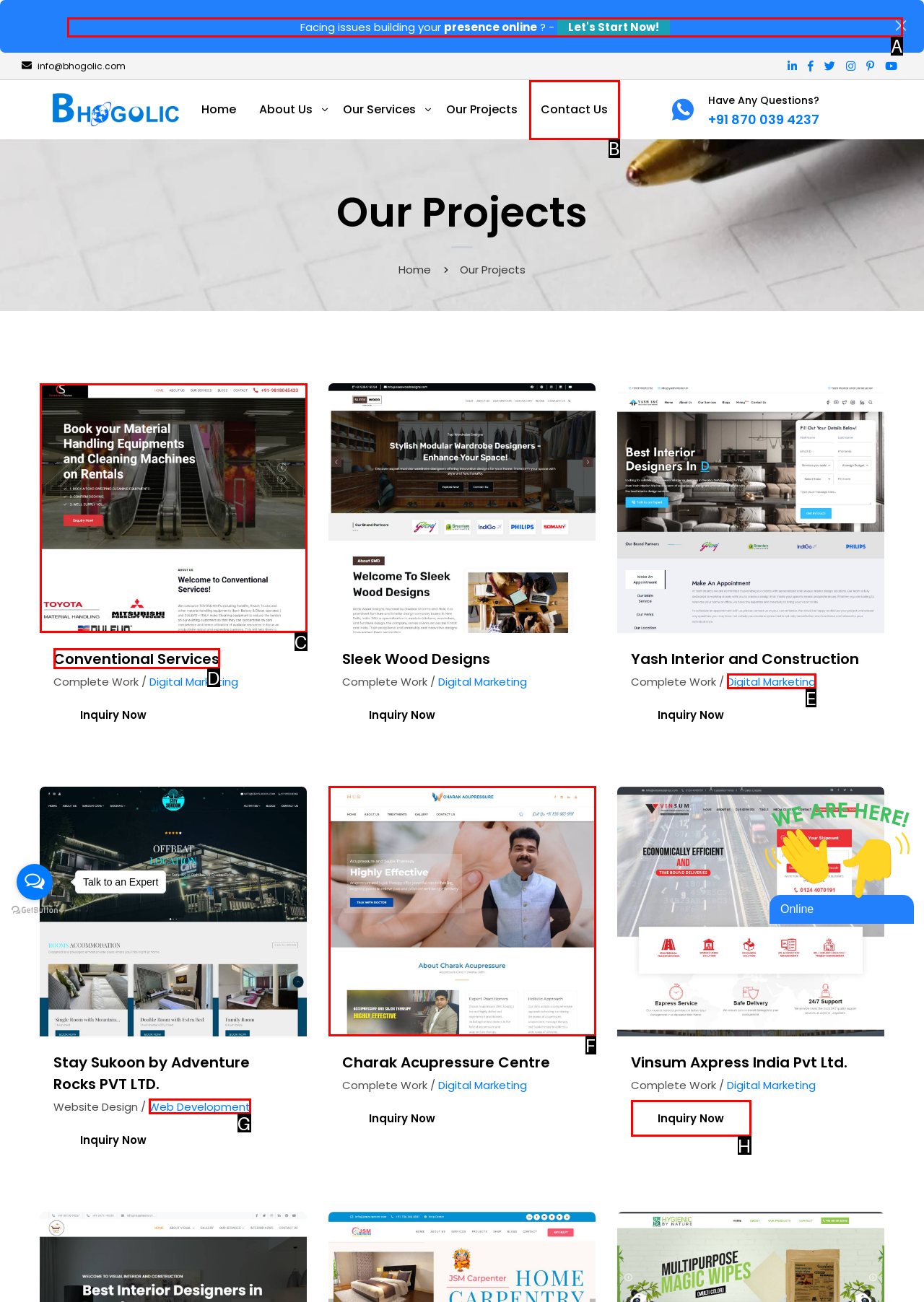Tell me which one HTML element best matches the description: alt="Charak Acupressure Centre"
Answer with the option's letter from the given choices directly.

F